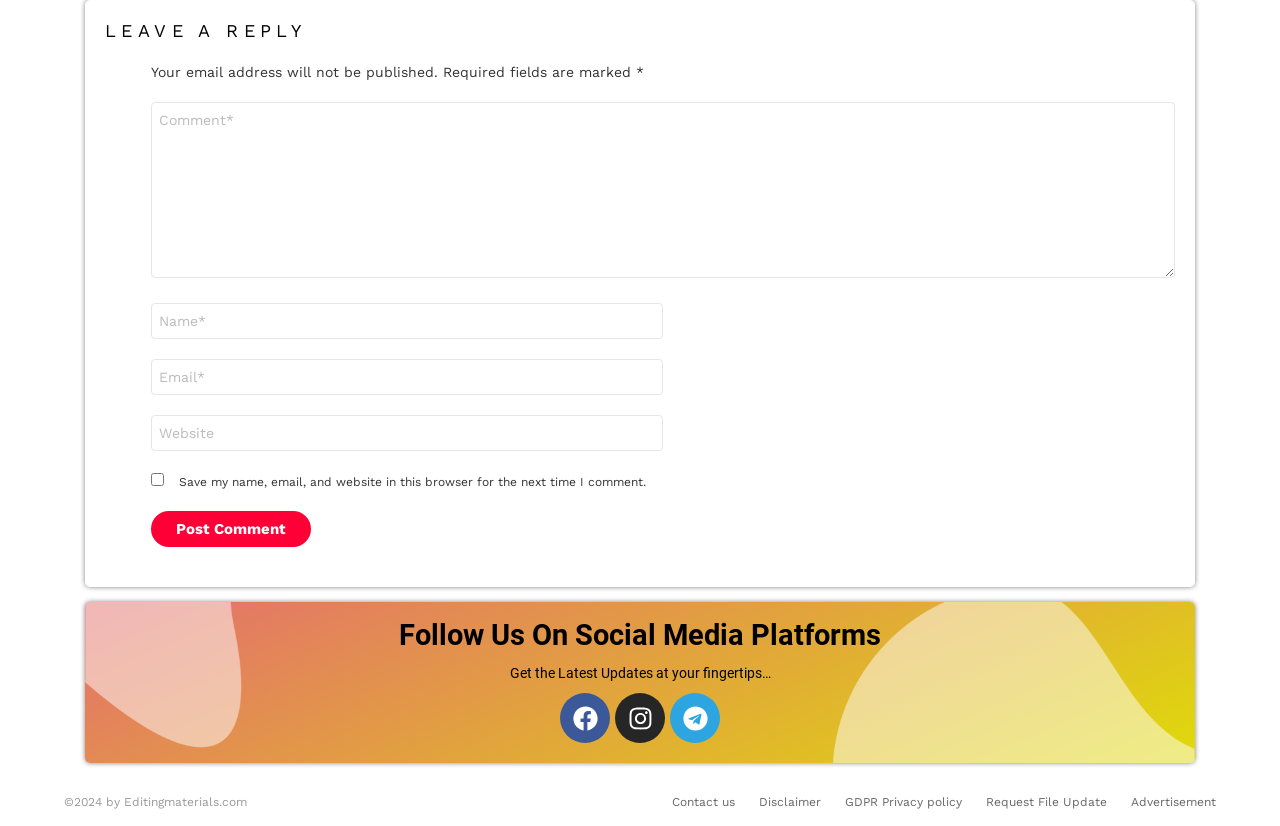Answer this question using a single word or a brief phrase:
Is the checkbox 'Save my name, email, and website in this browser for the next time I comment.' checked by default?

No